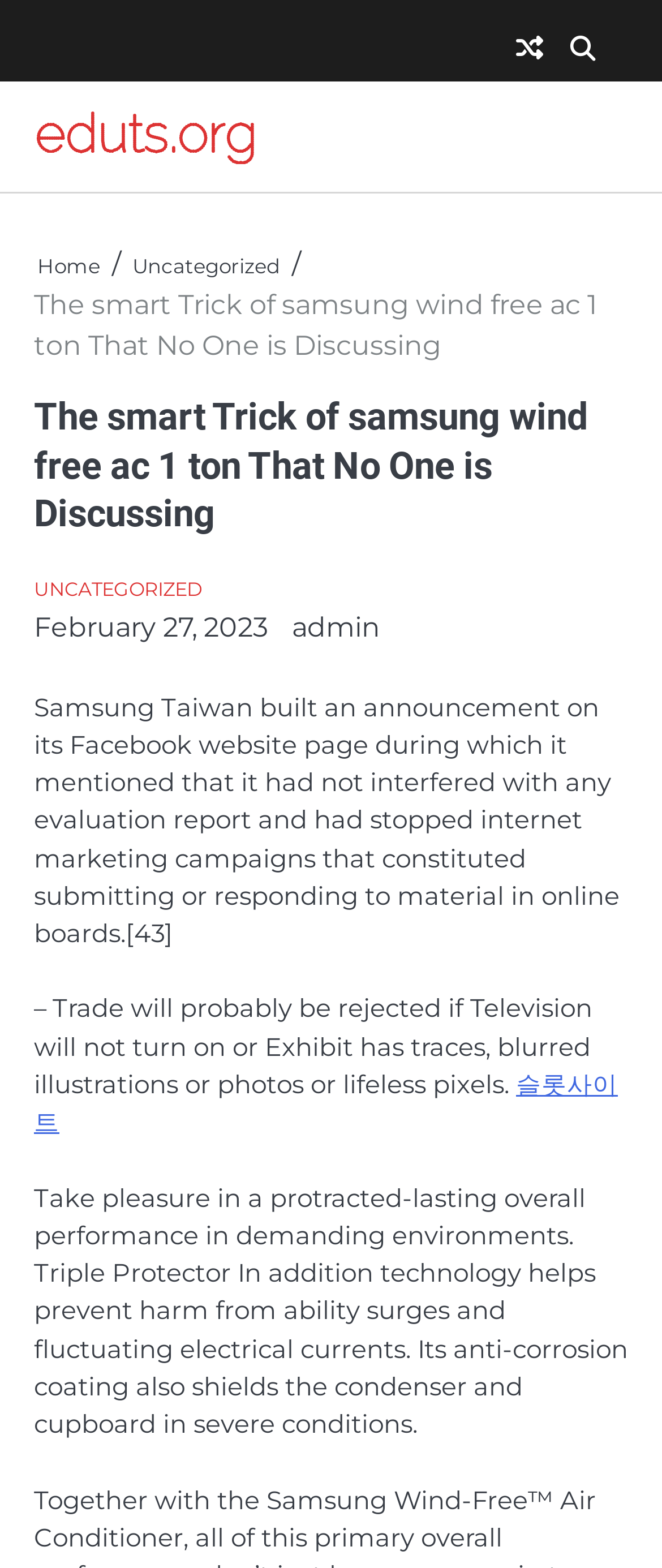Generate an in-depth caption that captures all aspects of the webpage.

The webpage appears to be a blog post or article discussing Samsung's wind-free air conditioner. At the top, there is a navigation menu with links to "Home" and "Uncategorized". Below the navigation menu, the title of the article "The smart Trick of samsung wind free ac 1 ton That No One is Discussing" is prominently displayed.

On the top-right corner, there are three links: a Facebook icon, an empty link, and a link to "eduts.org". The Facebook icon is located at the top-most position, followed by the empty link, and then the "eduts.org" link.

The main content of the article is divided into several sections. The first section describes Samsung Taiwan's announcement on its Facebook page, stating that it did not interfere with any evaluation report and stopped internet marketing campaigns. This section is located at the top-left of the main content area.

Below this section, there is a paragraph describing the conditions under which a trade will be rejected, such as if the TV does not turn on or has defects like blurred images or dead pixels.

The next section appears to be a promotional text for the Samsung wind-free air conditioner, highlighting its features like Triple Protector Plus technology, which prevents damage from power surges and fluctuating electrical currents, and its anti-corrosion coating that protects the condenser and cabinet in harsh environments.

At the bottom of the main content area, there is a link to "슬롯사이트" (which translates to "slot site" in English).